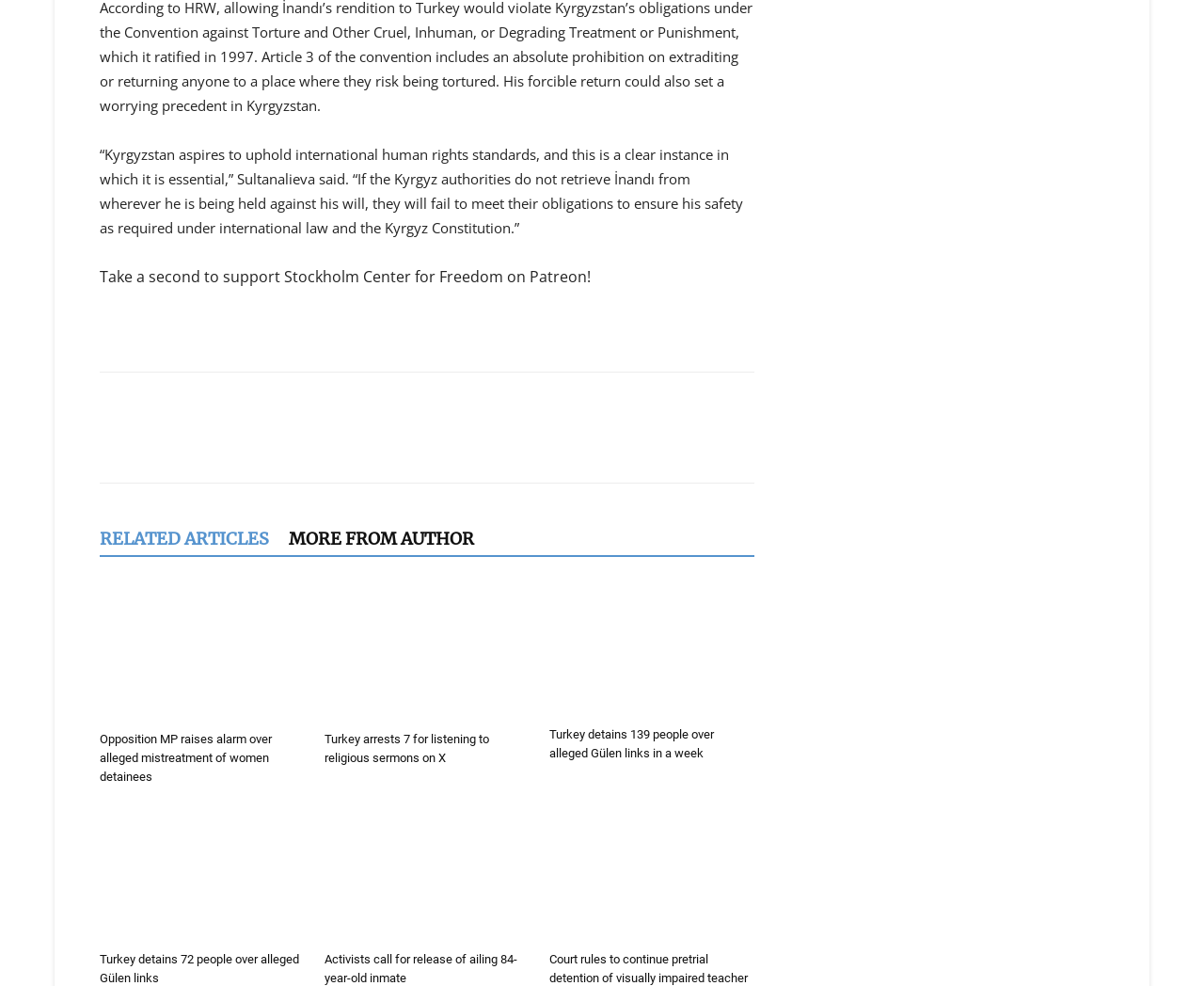Give the bounding box coordinates for this UI element: "MORE FROM AUTHOR". The coordinates should be four float numbers between 0 and 1, arranged as [left, top, right, bottom].

[0.24, 0.531, 0.41, 0.563]